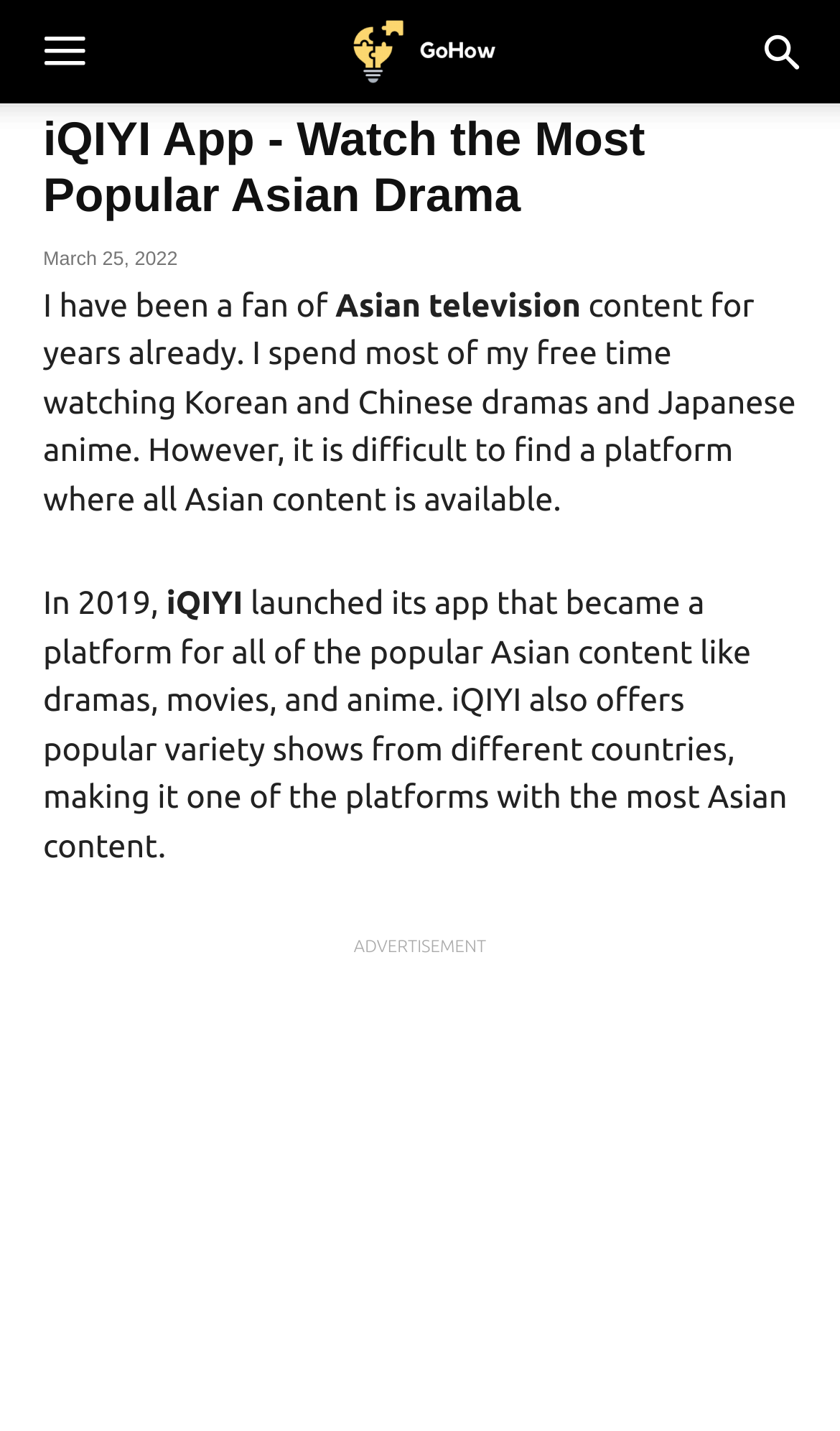When was the app launched?
Please give a detailed and elaborate answer to the question.

The app was launched in 2019, as stated in the text 'In 2019, iQIYI launched its app that became a platform for all of the popular Asian content like dramas, movies, and anime.'